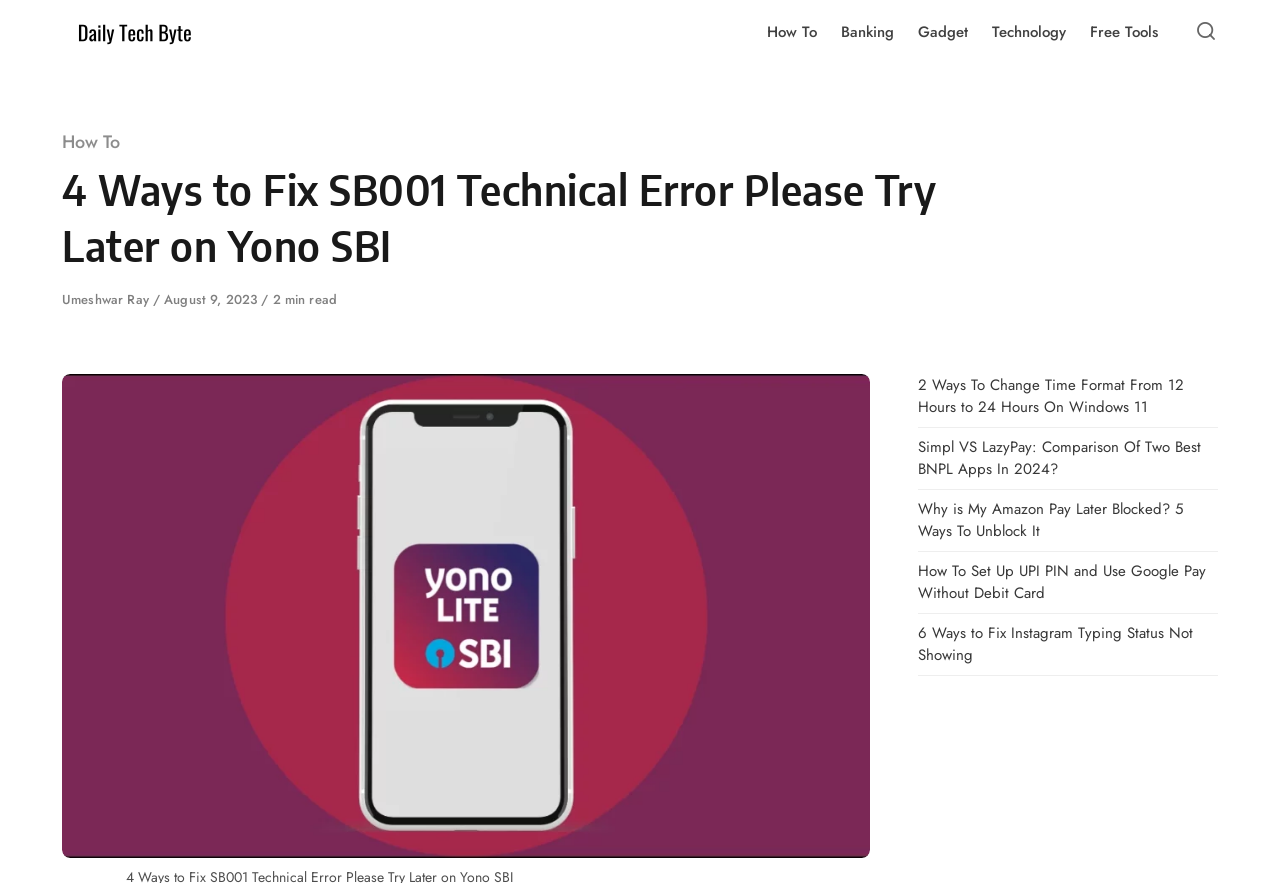Find the bounding box coordinates of the clickable area that will achieve the following instruction: "Open or close search".

[0.93, 0.018, 0.955, 0.054]